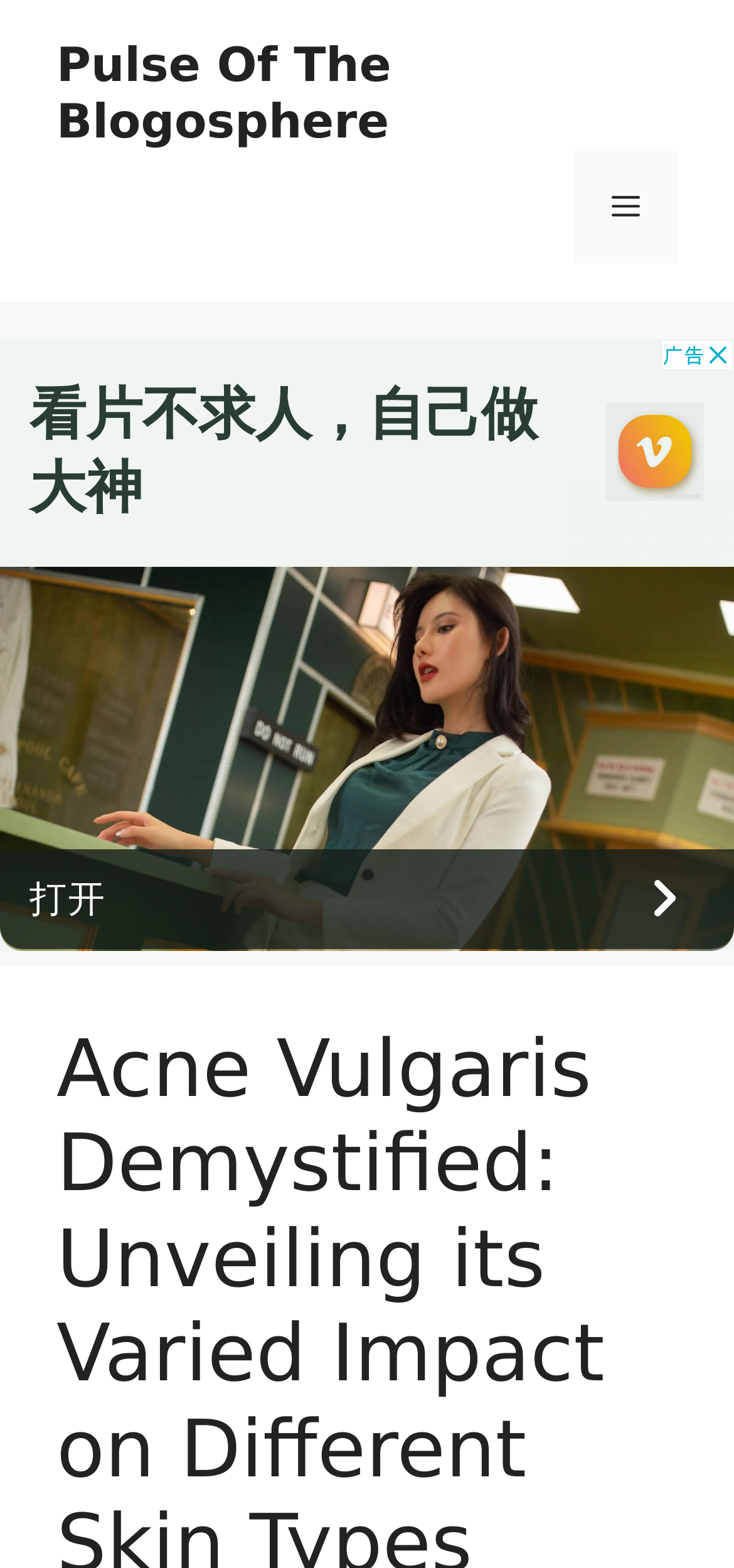Please determine the main heading text of this webpage.

﻿Acne Vulgaris Demystified: Unveiling its Varied Impact on Different Skin Types